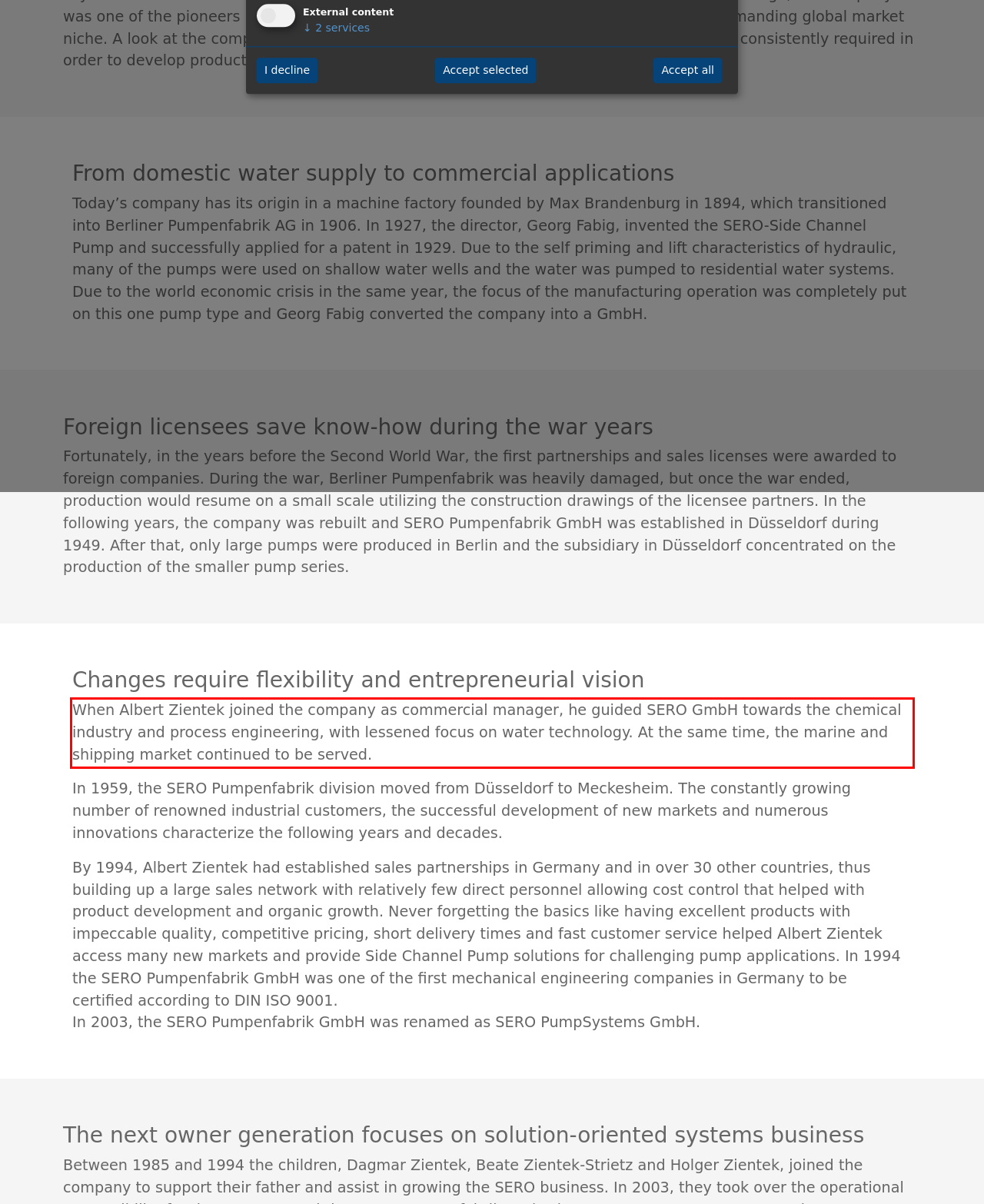Please identify the text within the red rectangular bounding box in the provided webpage screenshot.

When Albert Zientek joined the company as commercial manager, he guided SERO GmbH towards the chemical industry and process engineering, with lessened focus on water technology. At the same time, the marine and shipping market continued to be served.